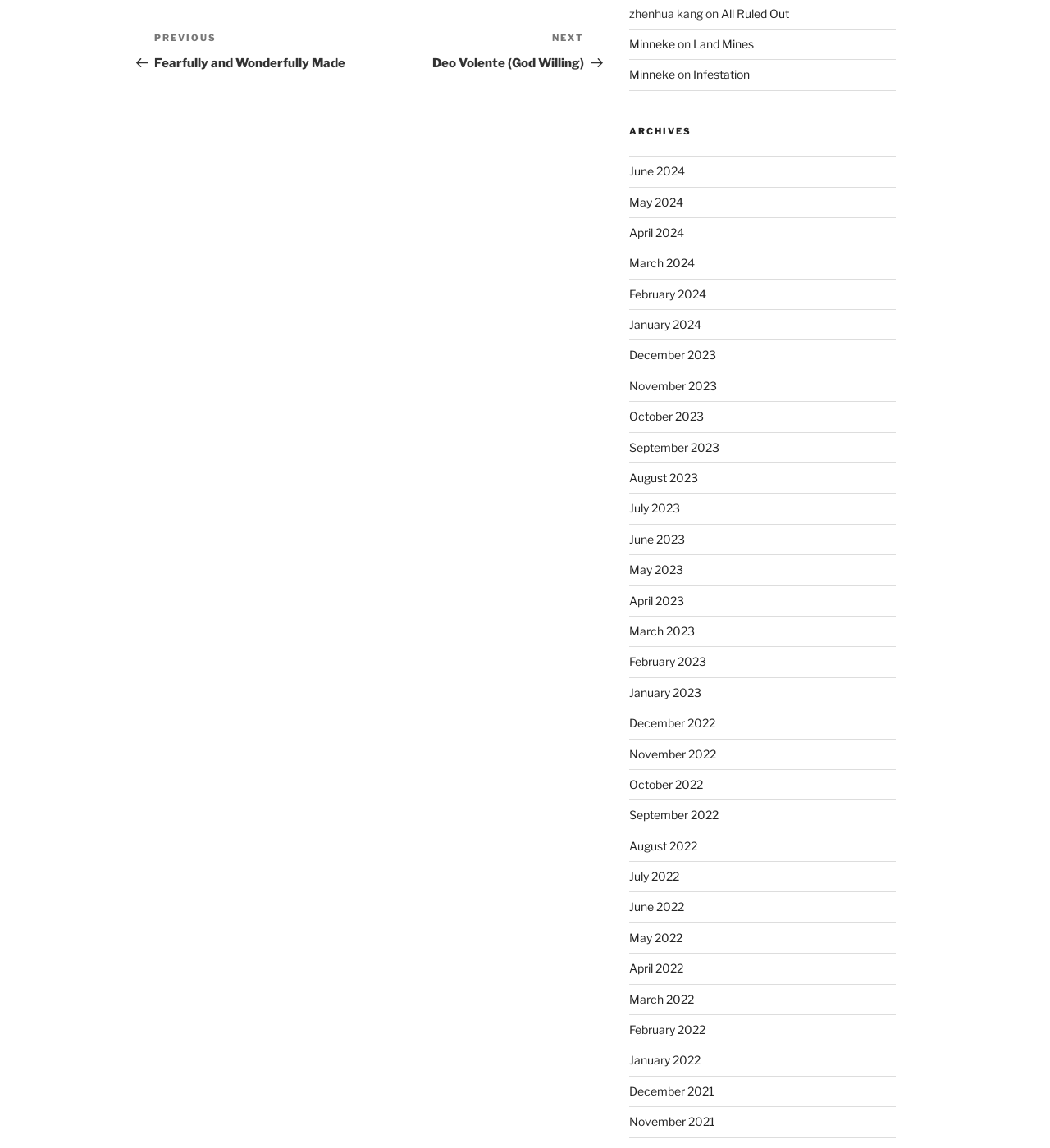Identify the bounding box coordinates of the clickable region necessary to fulfill the following instruction: "visit Minneke". The bounding box coordinates should be four float numbers between 0 and 1, i.e., [left, top, right, bottom].

[0.599, 0.032, 0.643, 0.044]